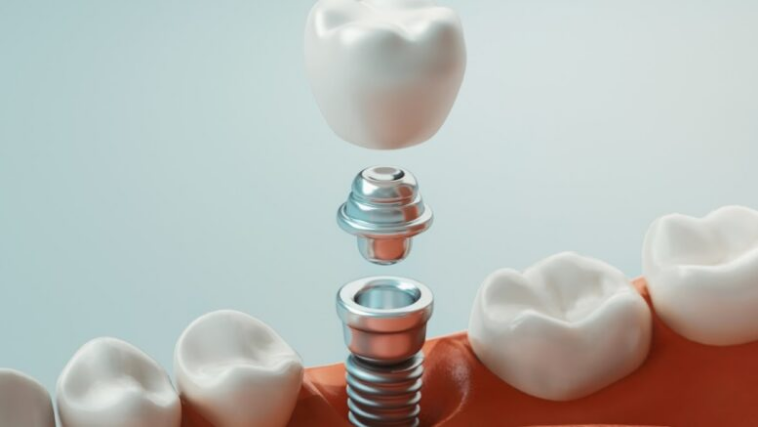What is the background of the image?
Please interpret the details in the image and answer the question thoroughly.

The background of the image is a clean light gradient because it is described as contributing to a clinical yet informative presentation of dental implant technology, and it helps to highlight the dental components in the image.